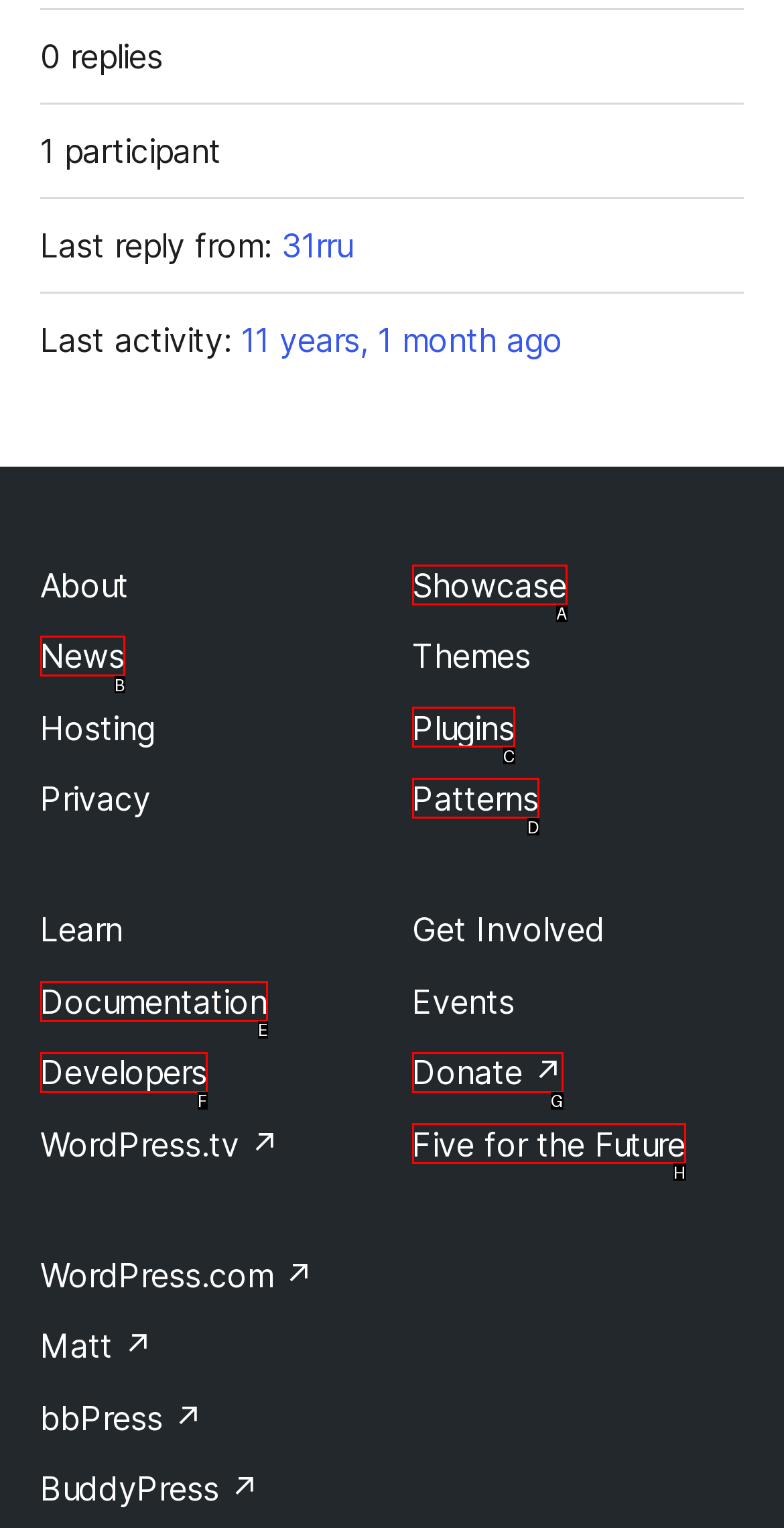Identify the HTML element that corresponds to the following description: Documentation Provide the letter of the best matching option.

E